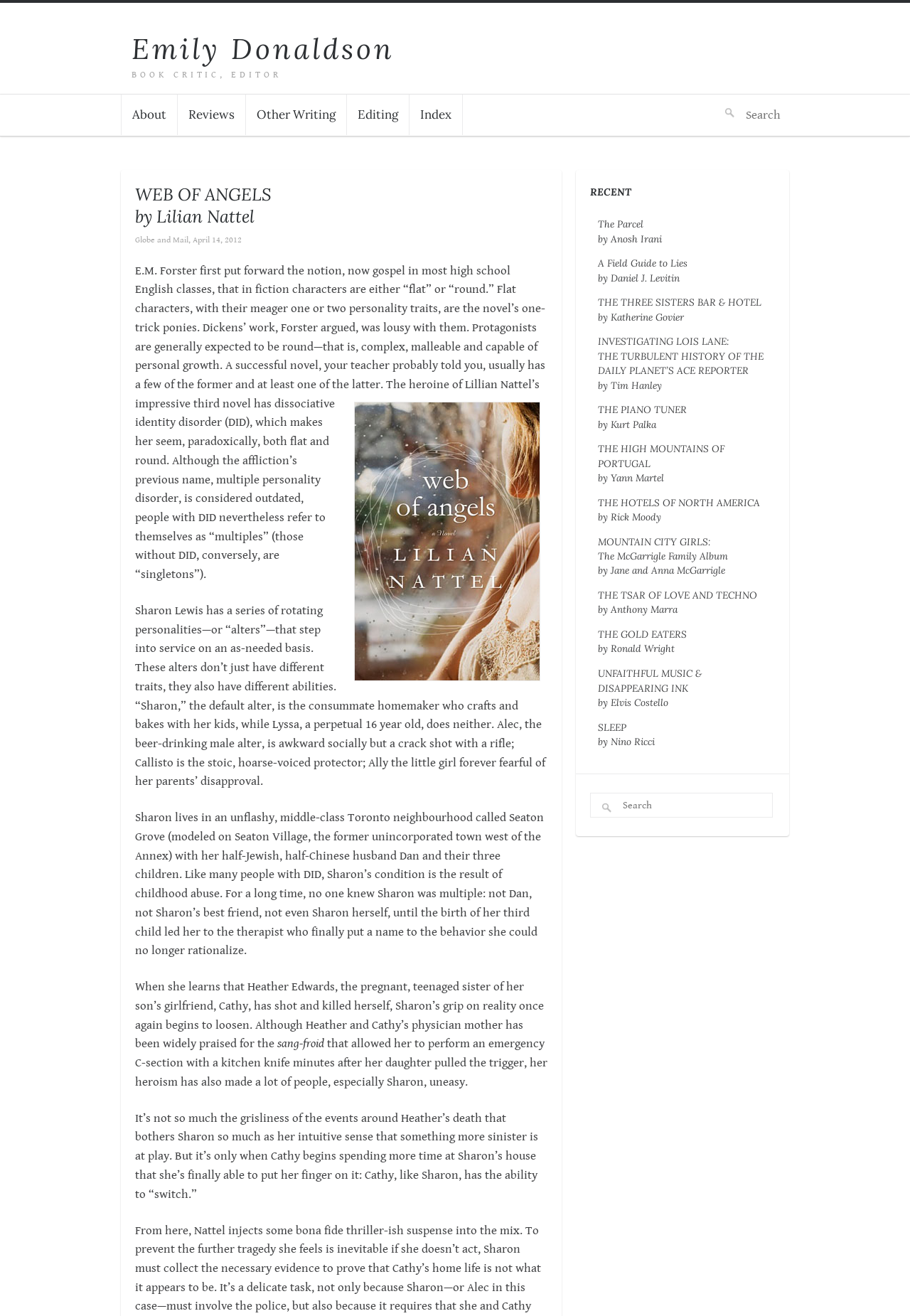Find the bounding box coordinates of the area that needs to be clicked in order to achieve the following instruction: "Visit the page of Emily Donaldson". The coordinates should be specified as four float numbers between 0 and 1, i.e., [left, top, right, bottom].

[0.145, 0.023, 0.434, 0.051]